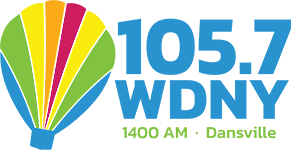What is the FM frequency of the radio station?
We need a detailed and meticulous answer to the question.

The large, bold lettering '105.7 WDNY' prominently displayed below the hot air balloon logo indicates that the FM frequency of the radio station is 105.7.